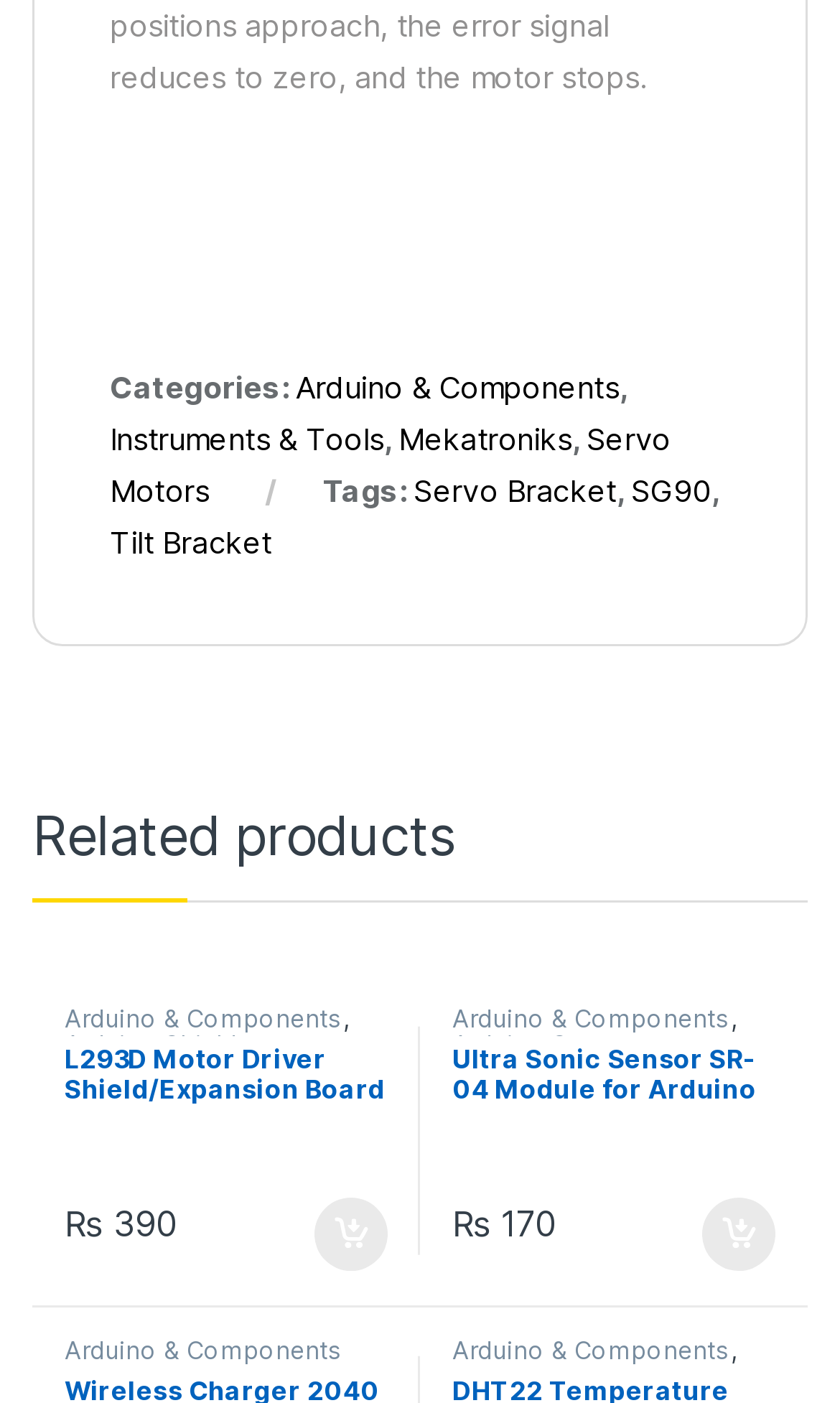What is the price of the 'Ultra Sonic Sensor SR-04 Module for Arduino in Pakistan'?
Look at the image and respond with a single word or a short phrase.

₨170